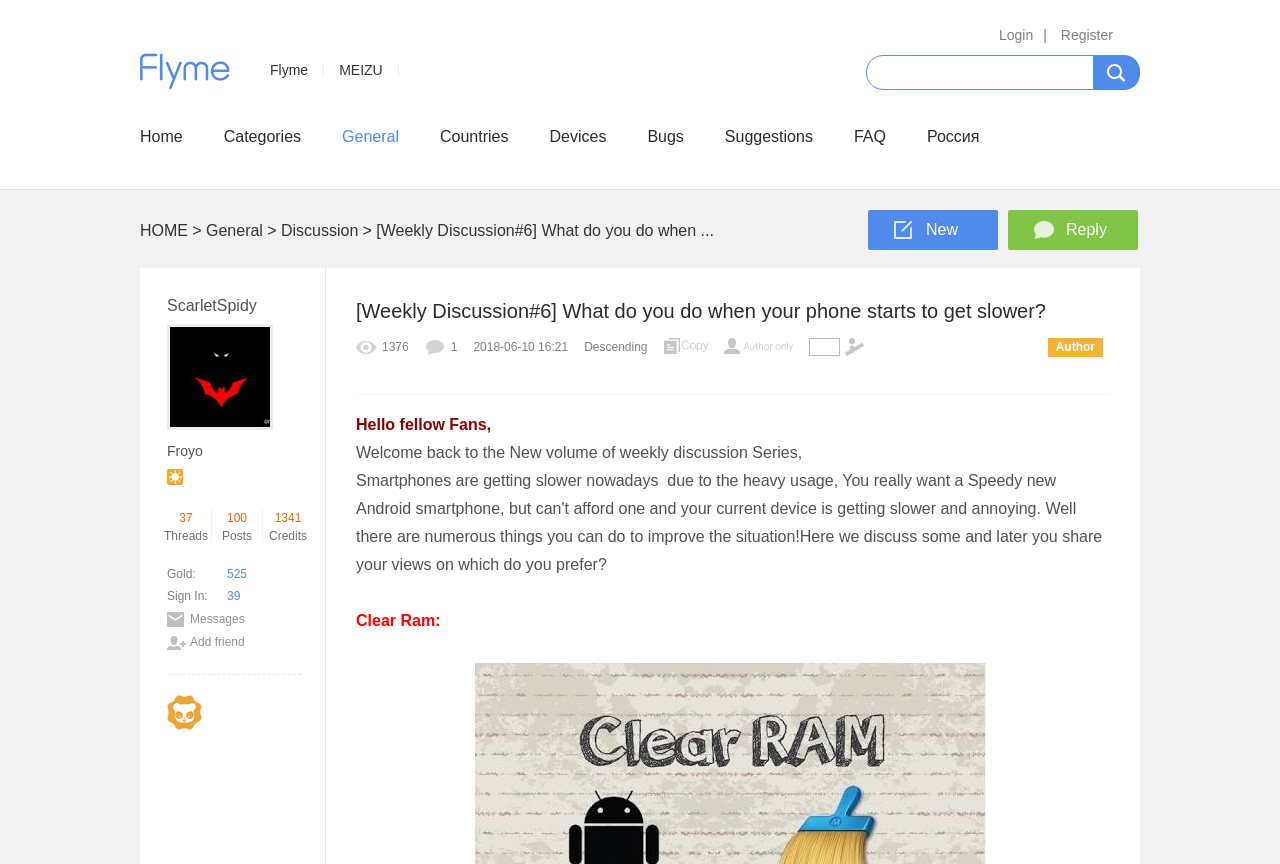Please locate the bounding box coordinates for the element that should be clicked to achieve the following instruction: "Go to the home page". Ensure the coordinates are given as four float numbers between 0 and 1, i.e., [left, top, right, bottom].

[0.109, 0.148, 0.143, 0.168]